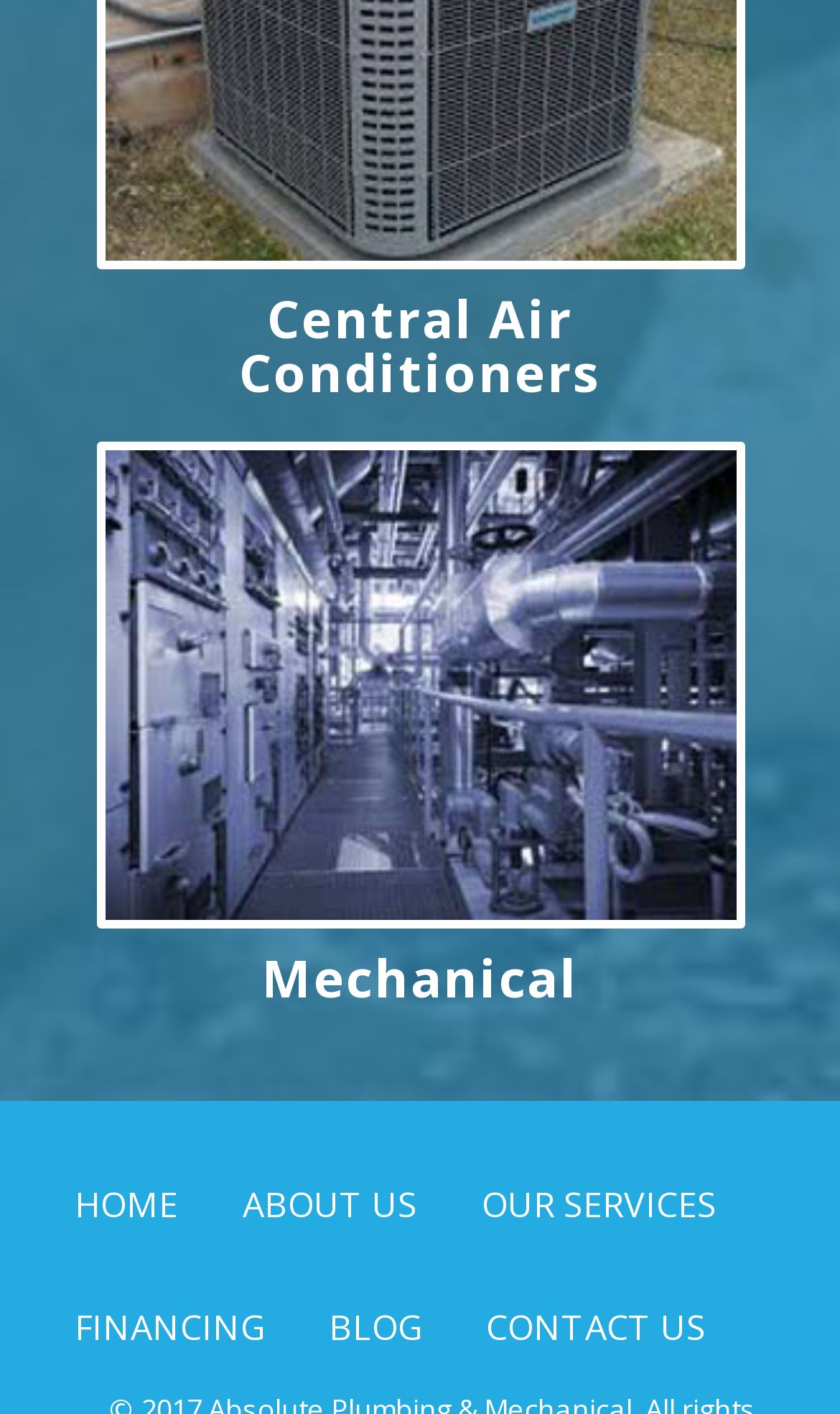Answer the following inquiry with a single word or phrase:
What is the text on the top-left link?

HOME